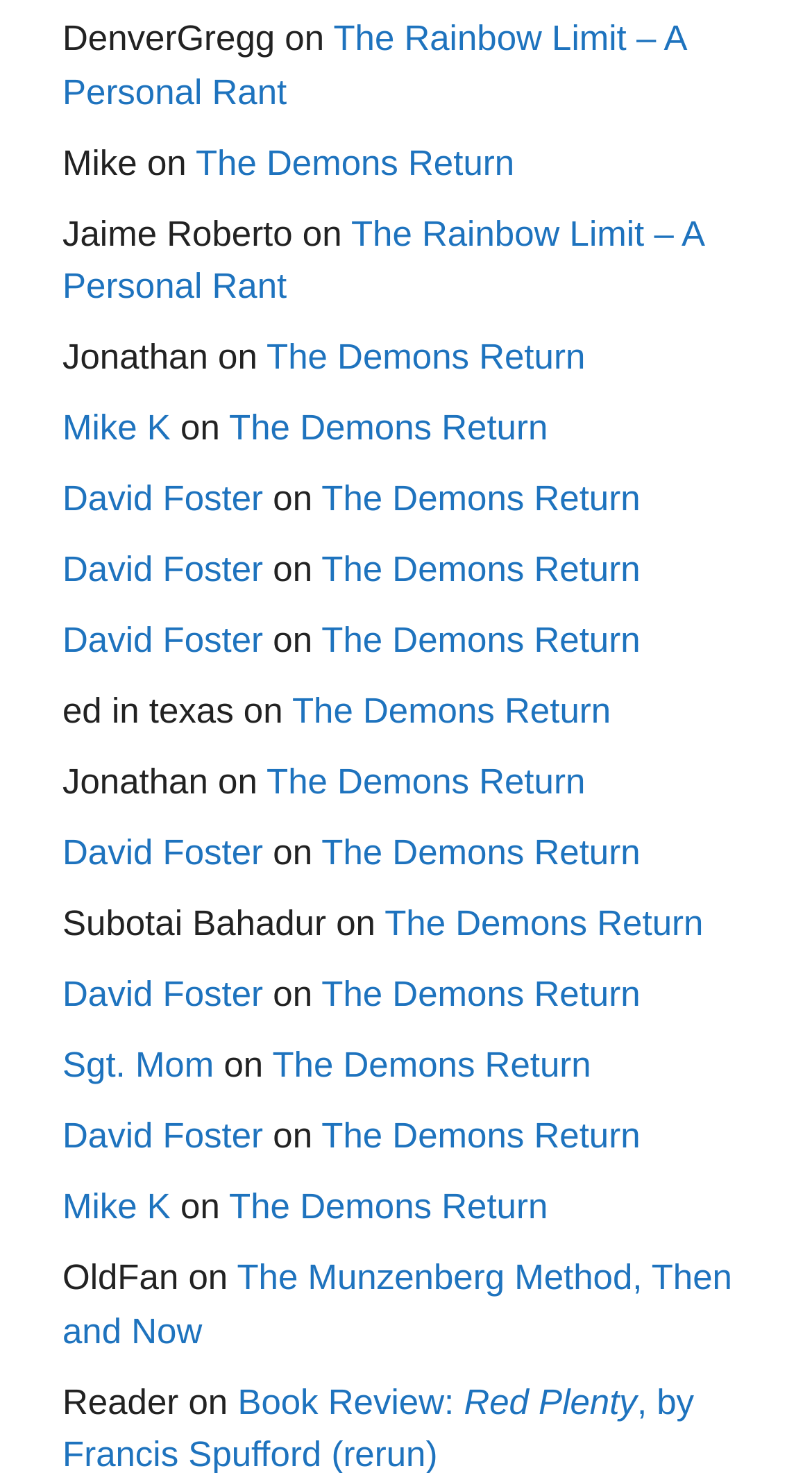Can you provide the bounding box coordinates for the element that should be clicked to implement the instruction: "visit Mike's page"?

[0.077, 0.097, 0.169, 0.124]